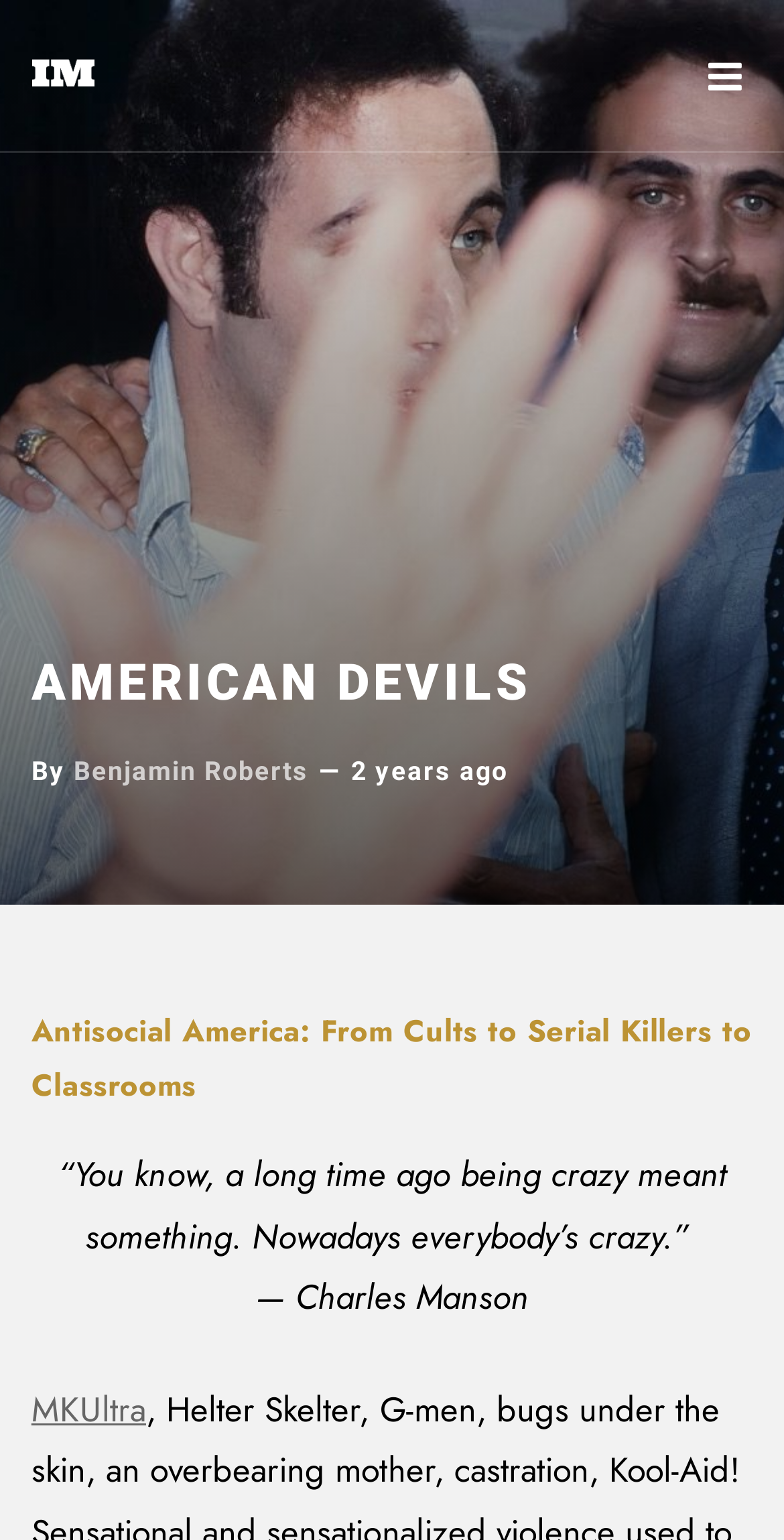Based on the element description "MKUltra", predict the bounding box coordinates of the UI element.

[0.04, 0.899, 0.186, 0.931]